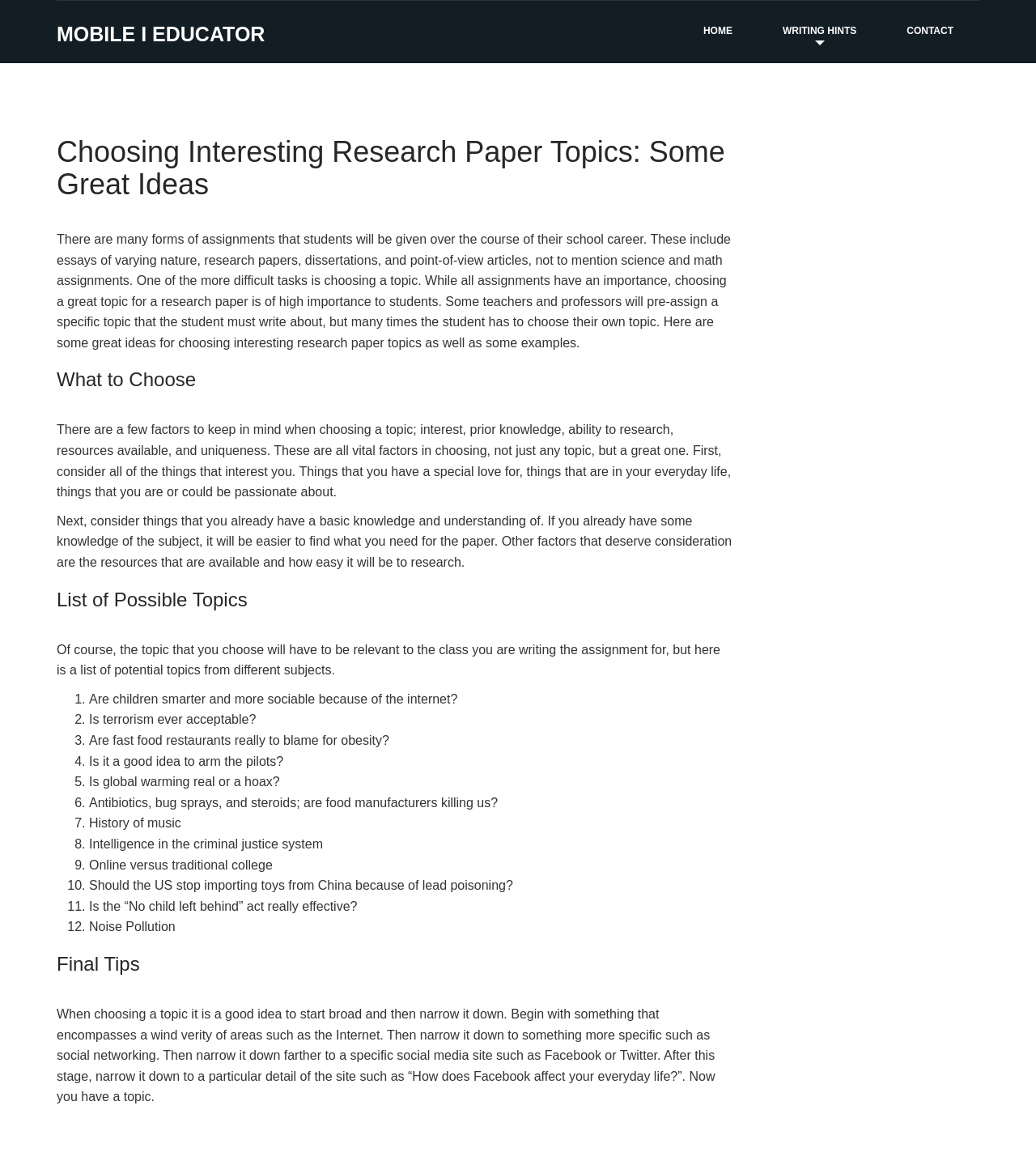Please reply to the following question using a single word or phrase: 
What is the topic of the 5th research paper idea?

Is global warming real or a hoax?